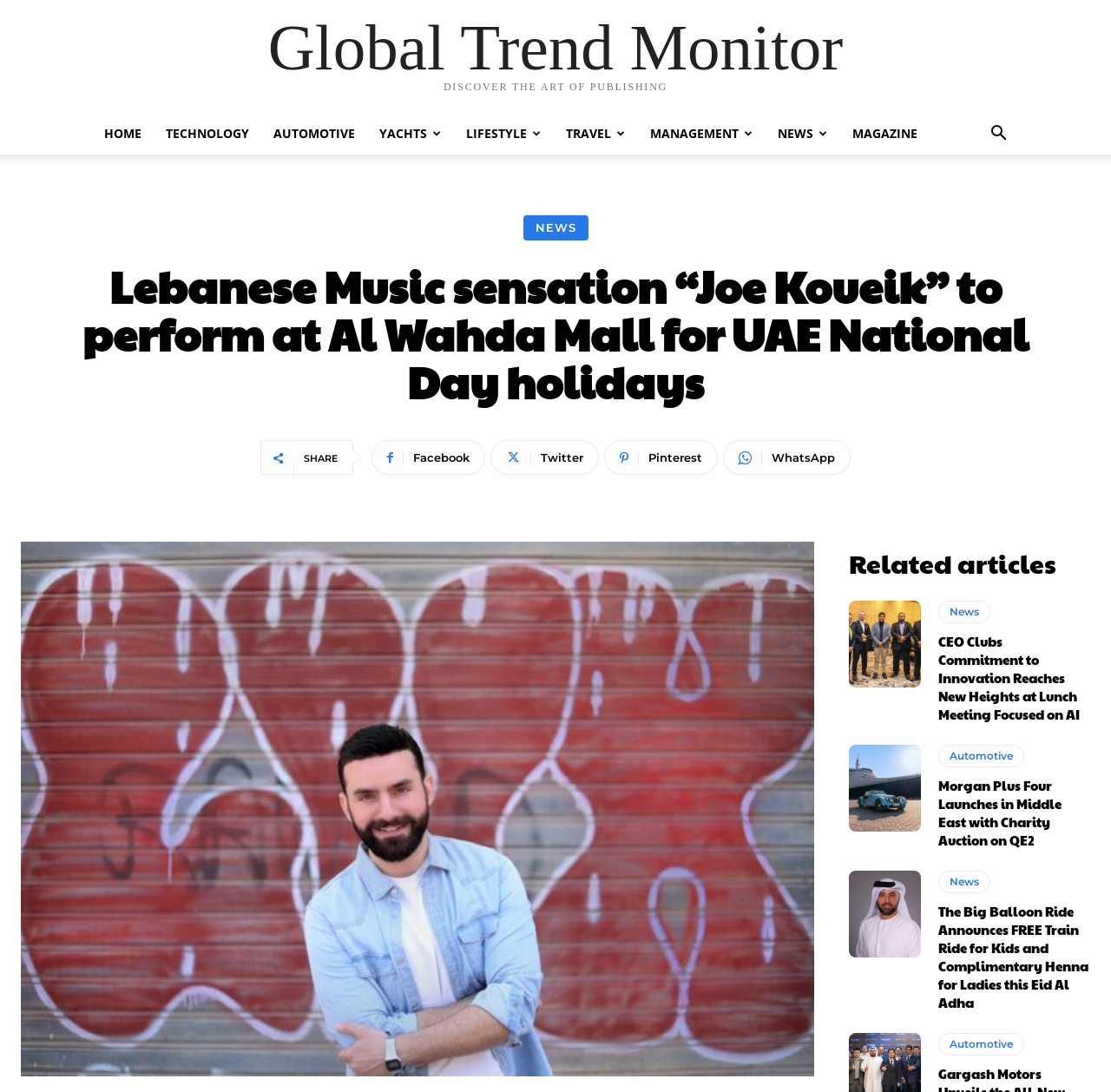How many social media links are available?
Give a detailed and exhaustive answer to the question.

The question asks for the number of social media links available on the webpage. From the webpage, we can see that there are four social media links: Facebook, Twitter, Pinterest, and WhatsApp.